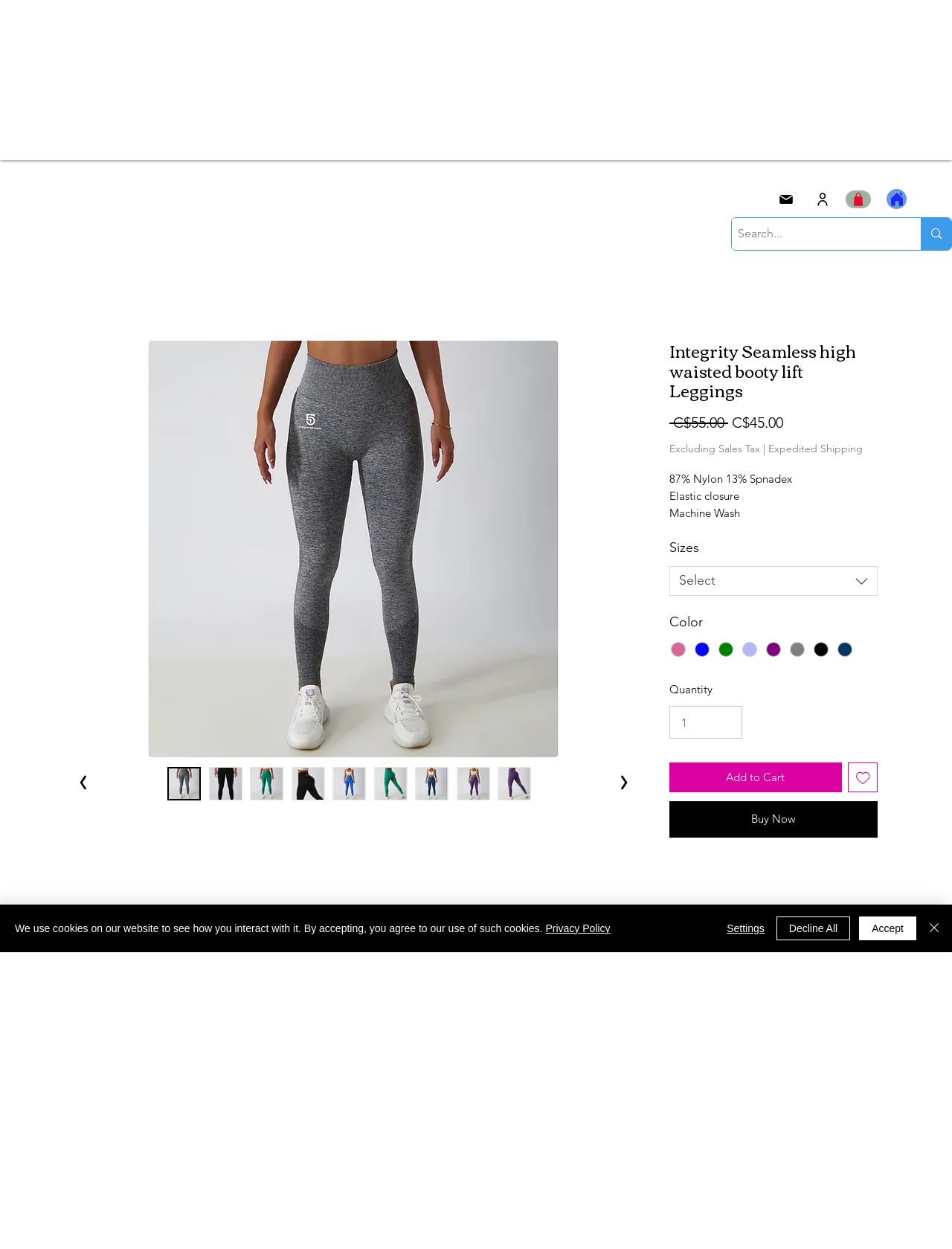Identify the bounding box coordinates for the region of the element that should be clicked to carry out the instruction: "View product details". The bounding box coordinates should be four float numbers between 0 and 1, i.e., [left, top, right, bottom].

[0.078, 0.273, 0.664, 0.606]